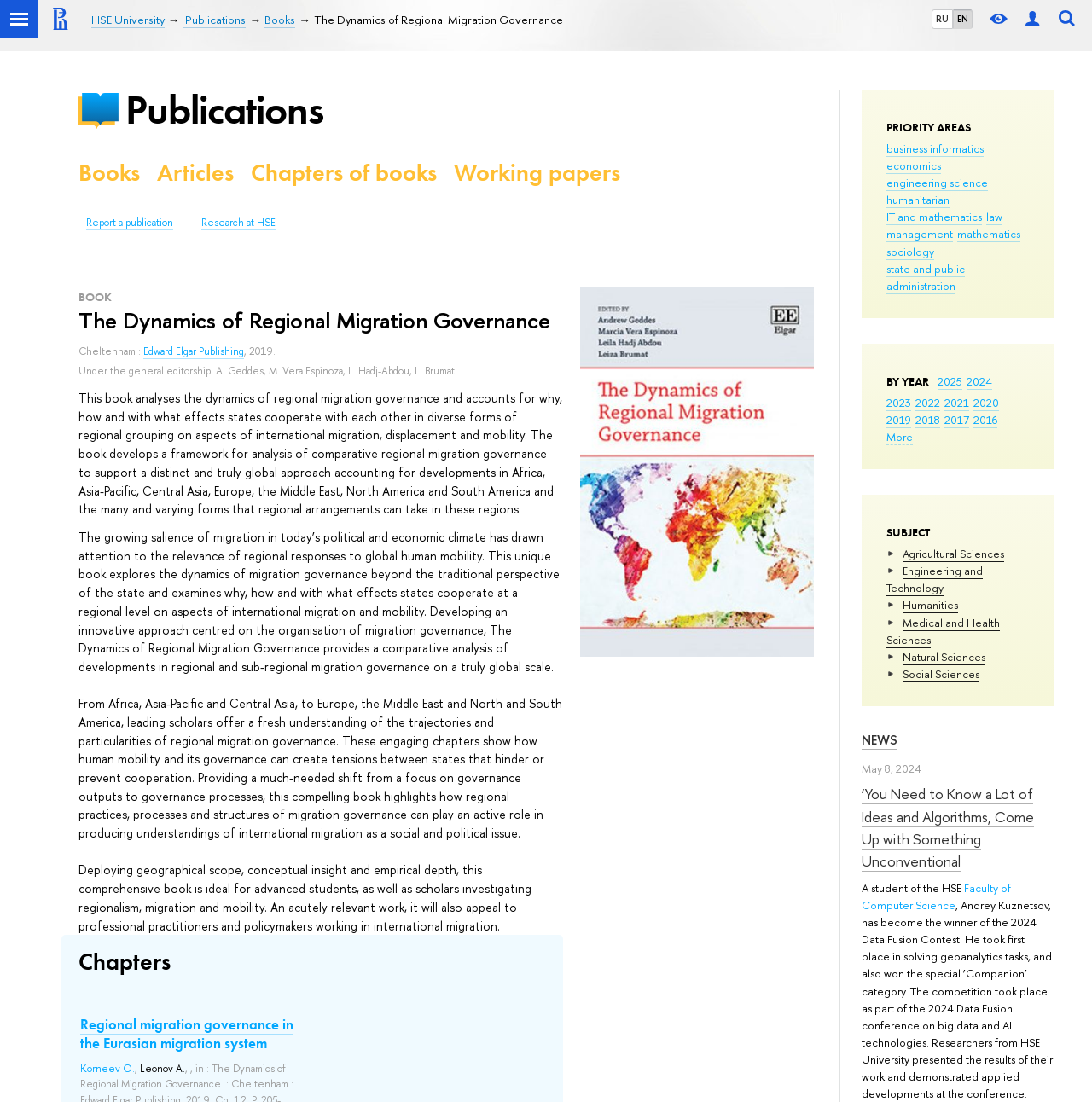Please find the bounding box coordinates for the clickable element needed to perform this instruction: "Explore publications by year".

[0.812, 0.339, 0.851, 0.353]